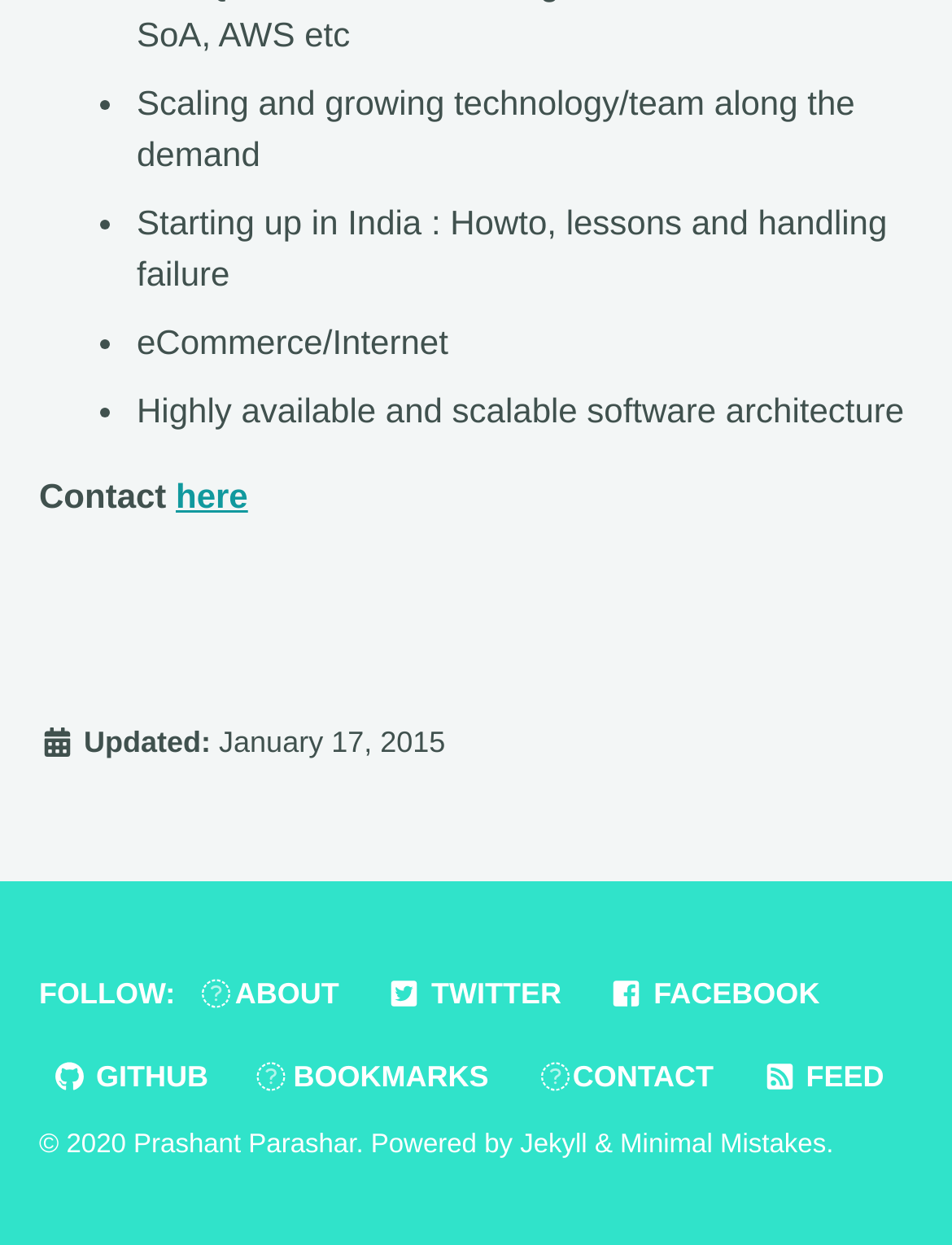Please locate the bounding box coordinates of the element that should be clicked to complete the given instruction: "Check for updates".

[0.23, 0.583, 0.468, 0.611]